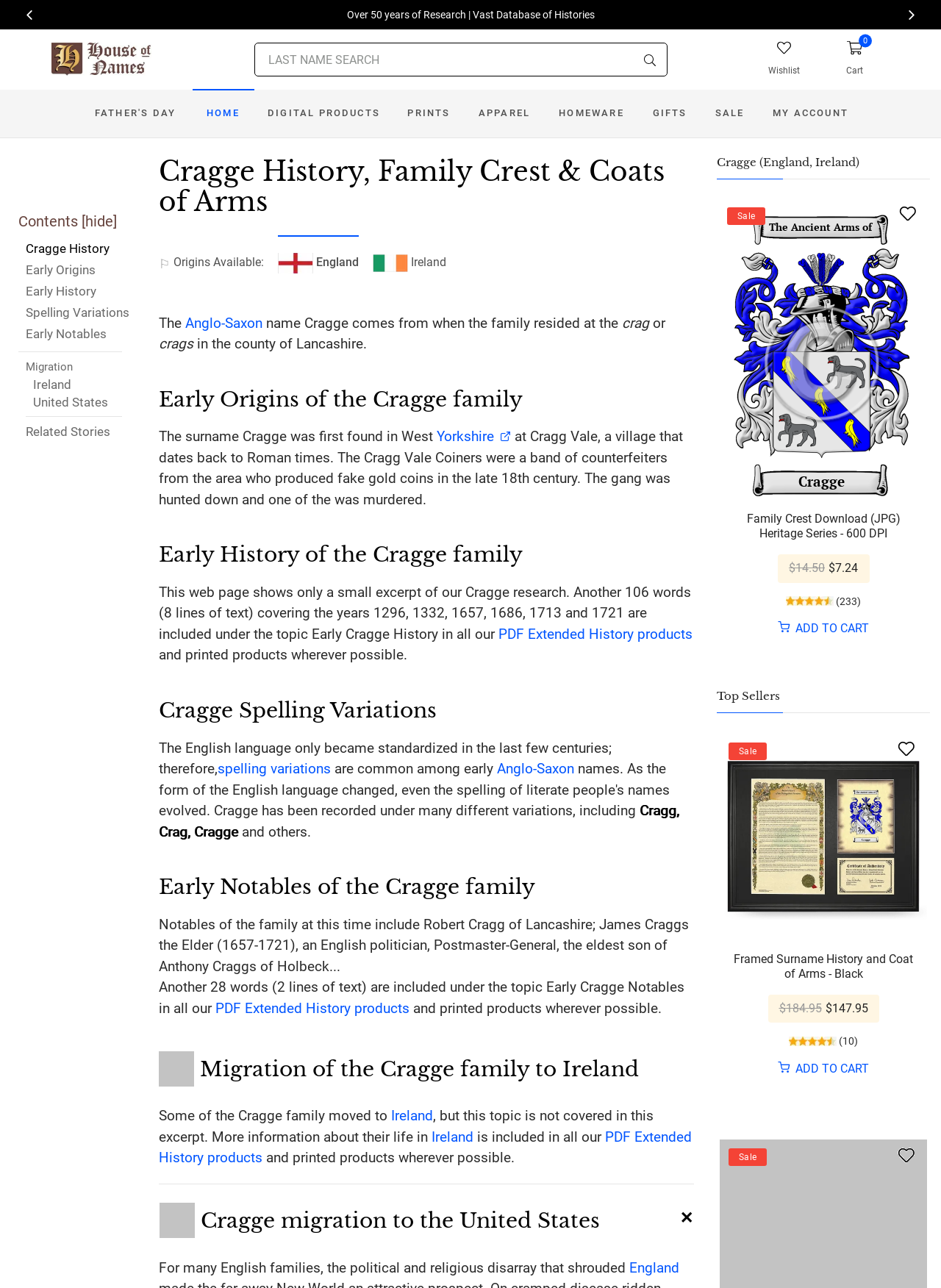Please determine the bounding box coordinates of the area that needs to be clicked to complete this task: 'View the Cragge History'. The coordinates must be four float numbers between 0 and 1, formatted as [left, top, right, bottom].

[0.02, 0.186, 0.138, 0.202]